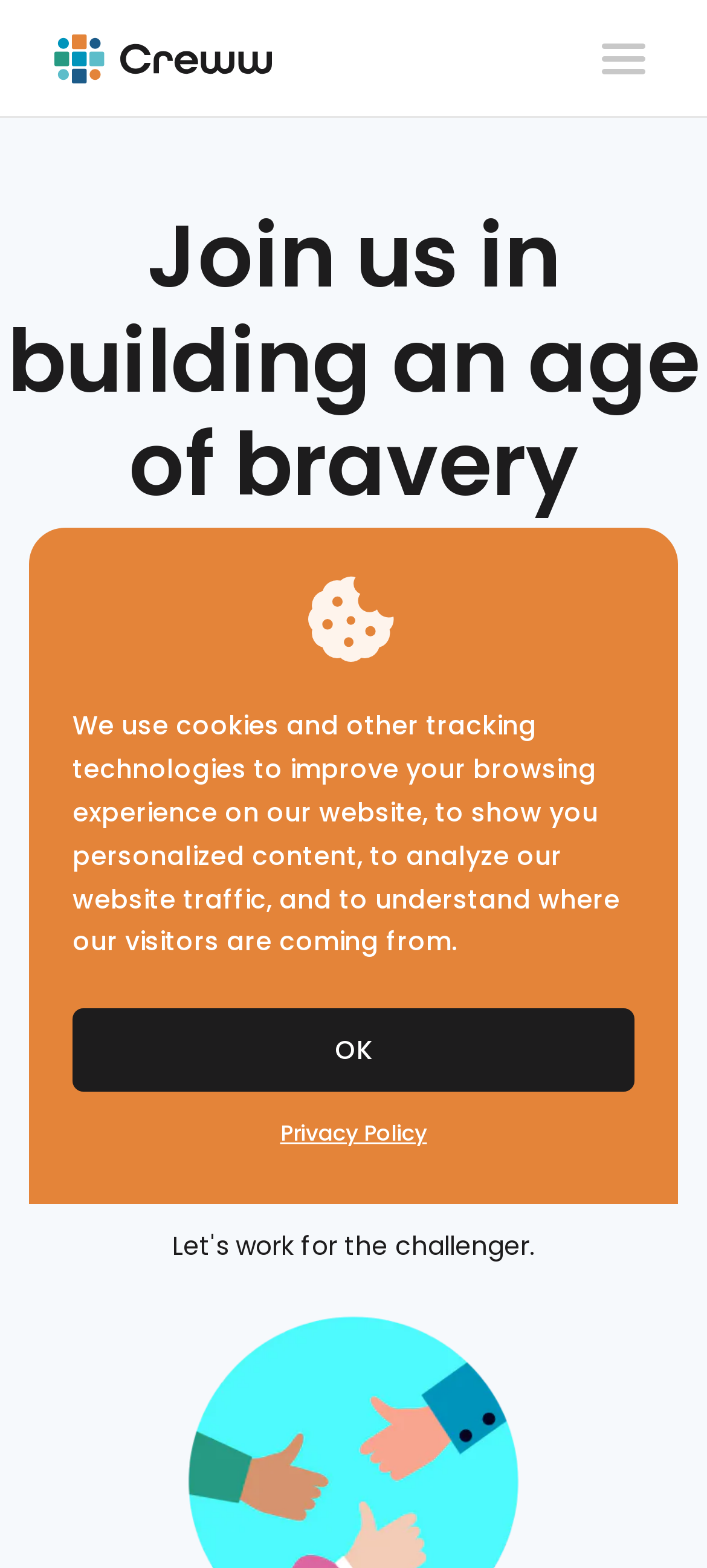Determine the bounding box coordinates for the HTML element mentioned in the following description: "OK". The coordinates should be a list of four floats ranging from 0 to 1, represented as [left, top, right, bottom].

[0.103, 0.643, 0.897, 0.696]